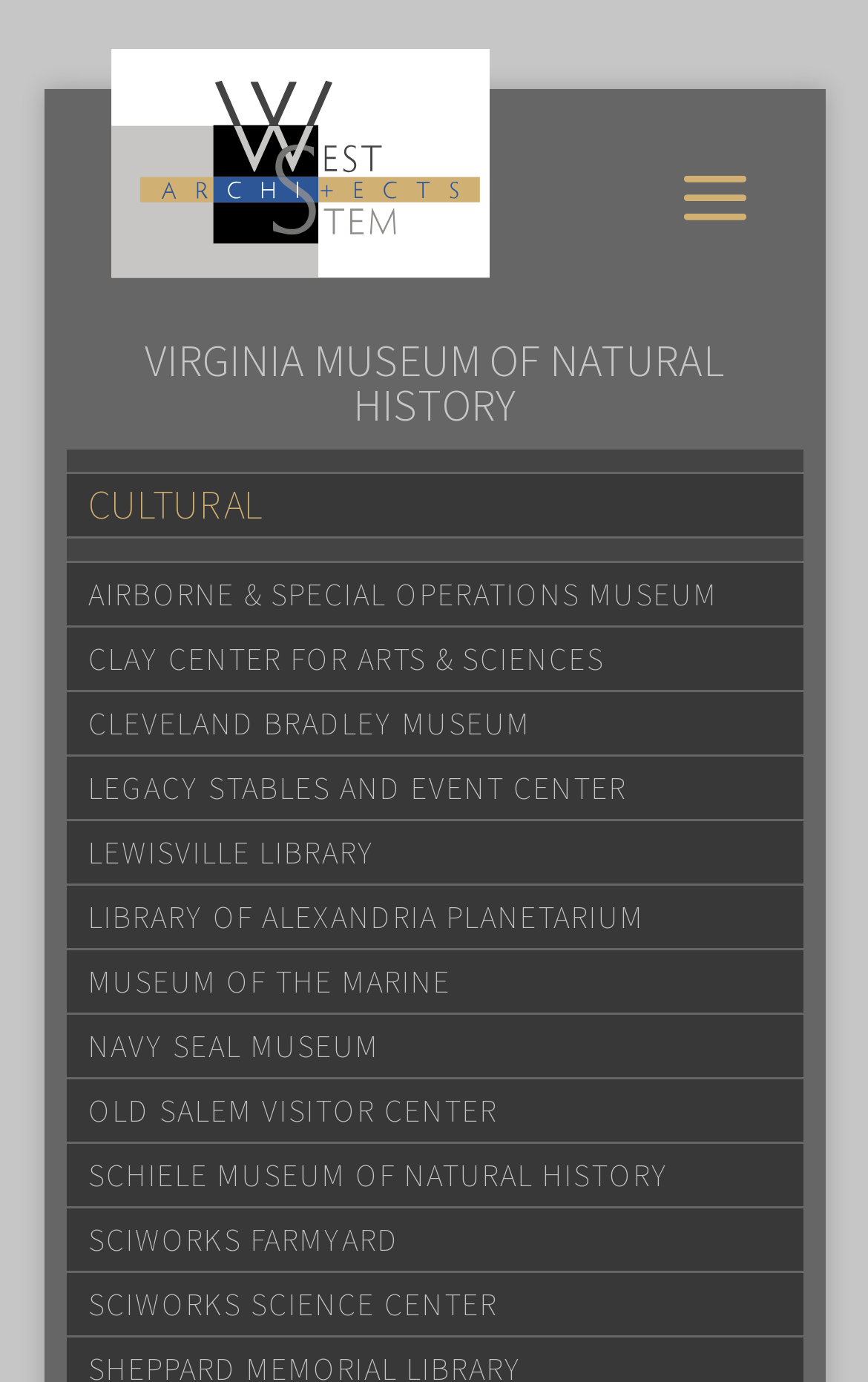How many links are there under the 'CULTURAL' heading?
Give a detailed explanation using the information visible in the image.

The question asks for the number of links under the 'CULTURAL' heading. By examining the webpage, I see a heading 'CULTURAL' and 13 links below it, which are 'AIRBORNE & SPECIAL OPERATIONS MUSEUM', 'CLAY CENTER FOR ARTS & SCIENCES', and so on.